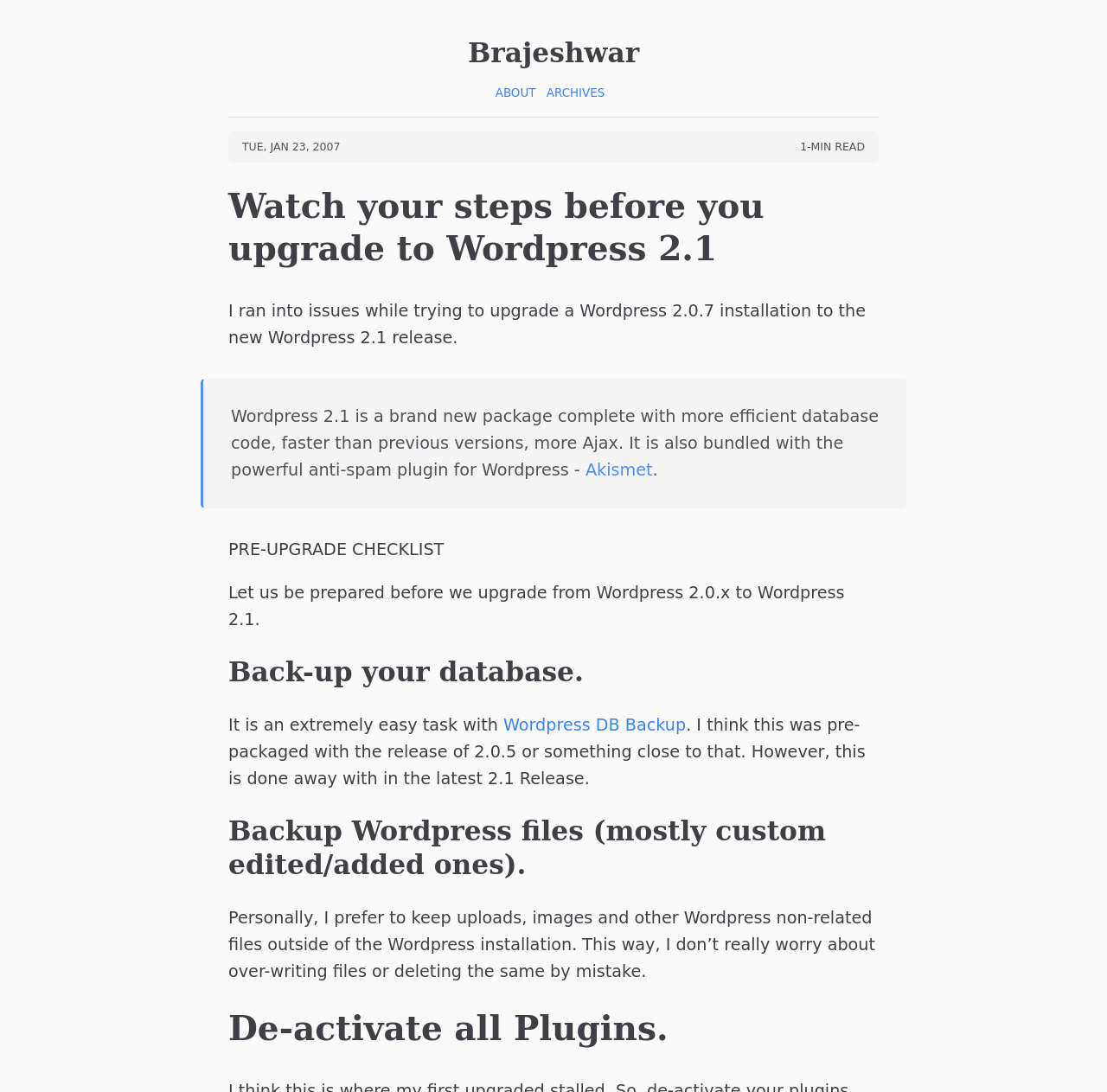What is the date of the article?
Look at the screenshot and give a one-word or phrase answer.

TUE, JAN 23, 2007